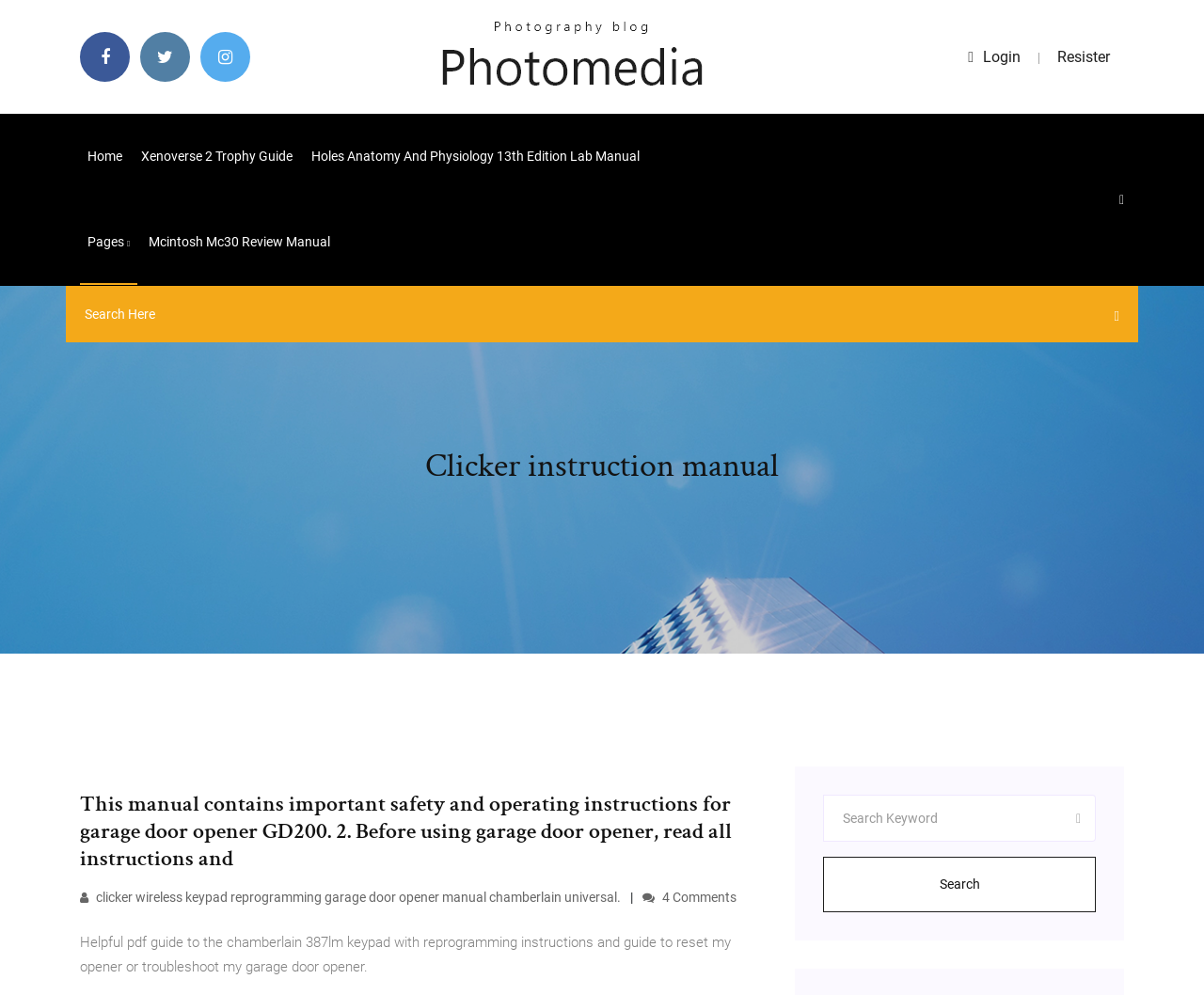What is the function of the textbox at the top of the page?
Using the details shown in the screenshot, provide a comprehensive answer to the question.

The textbox at the top of the page has a placeholder text 'Search Here', which suggests that its function is to allow users to search for specific content within the manual. This is further supported by the presence of a 'Search' button next to the textbox.